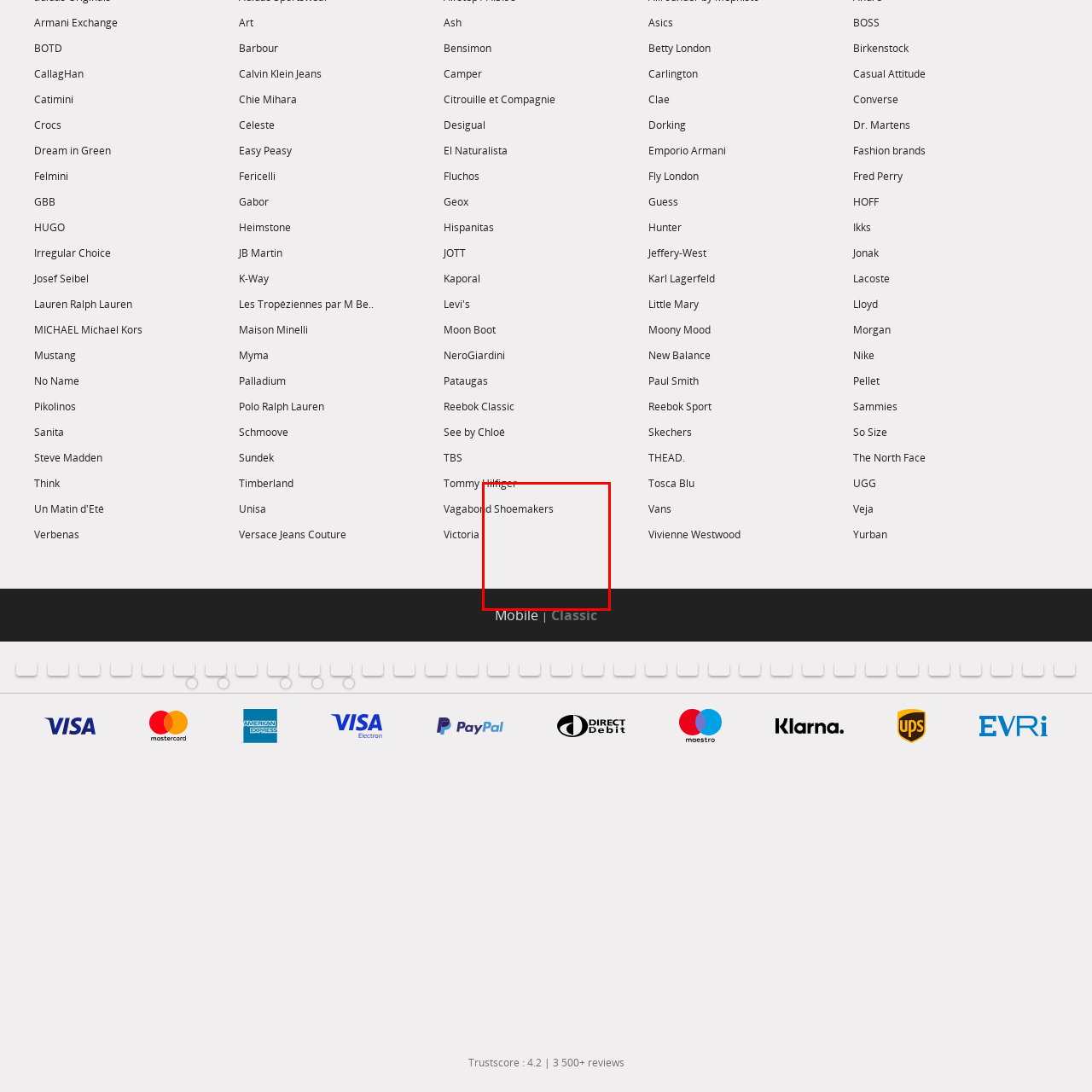View the portion of the image within the red bounding box and answer this question using a single word or phrase:
How are the brand links arranged on the webpage?

Clean and organized